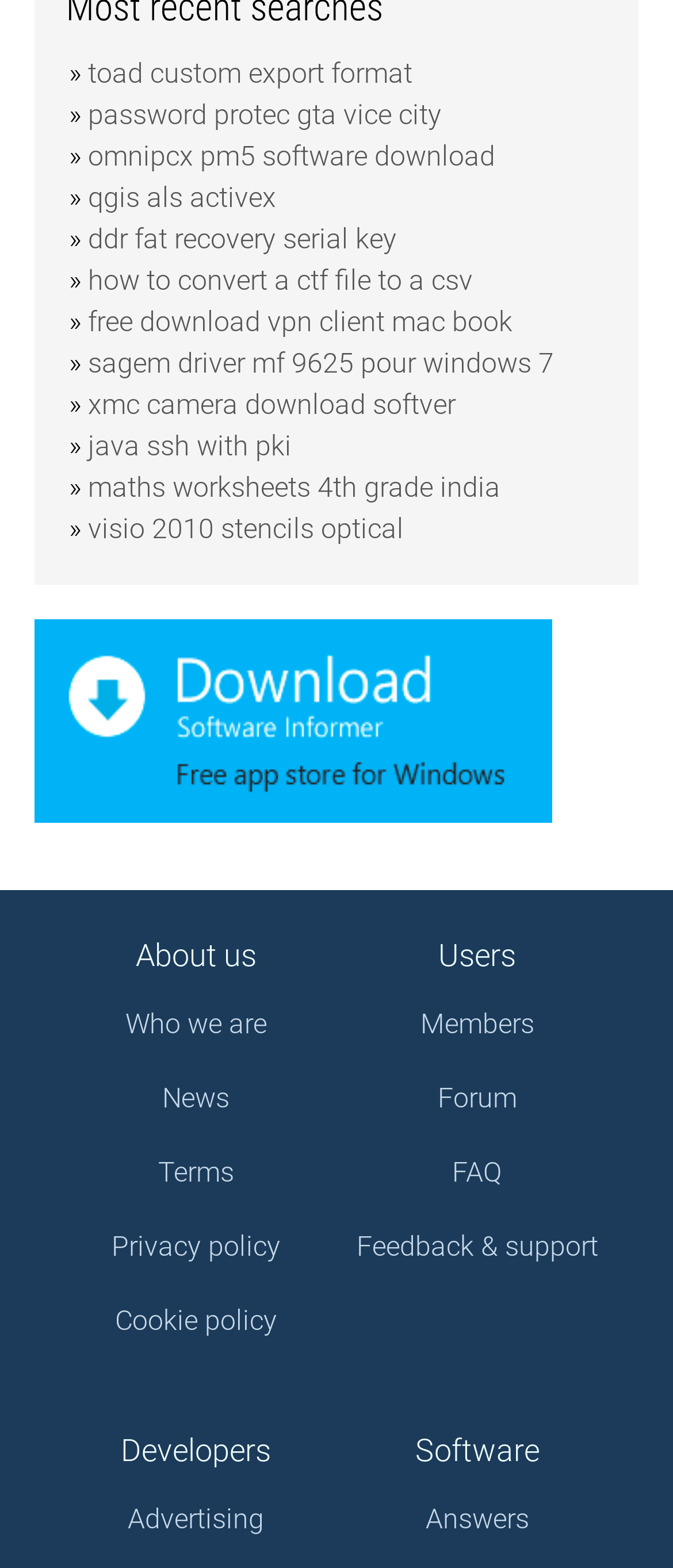Refer to the image and provide an in-depth answer to the question:
What is the first link on the webpage?

The first link on the webpage is 'toad custom export format' which is located at the top left corner of the webpage with a bounding box of [0.131, 0.036, 0.613, 0.057].